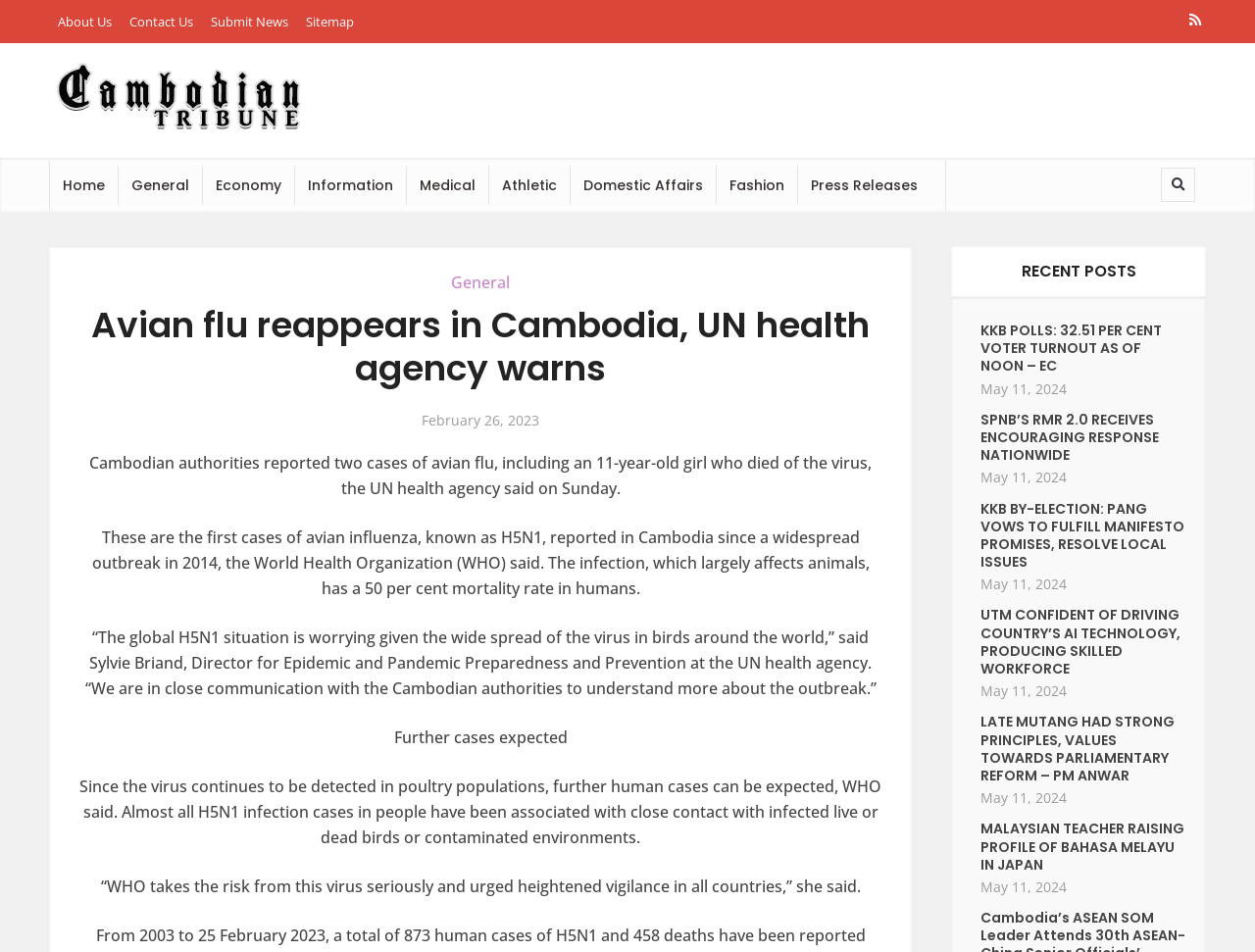Can you specify the bounding box coordinates of the area that needs to be clicked to fulfill the following instruction: "Check recent posts"?

[0.766, 0.269, 0.953, 0.302]